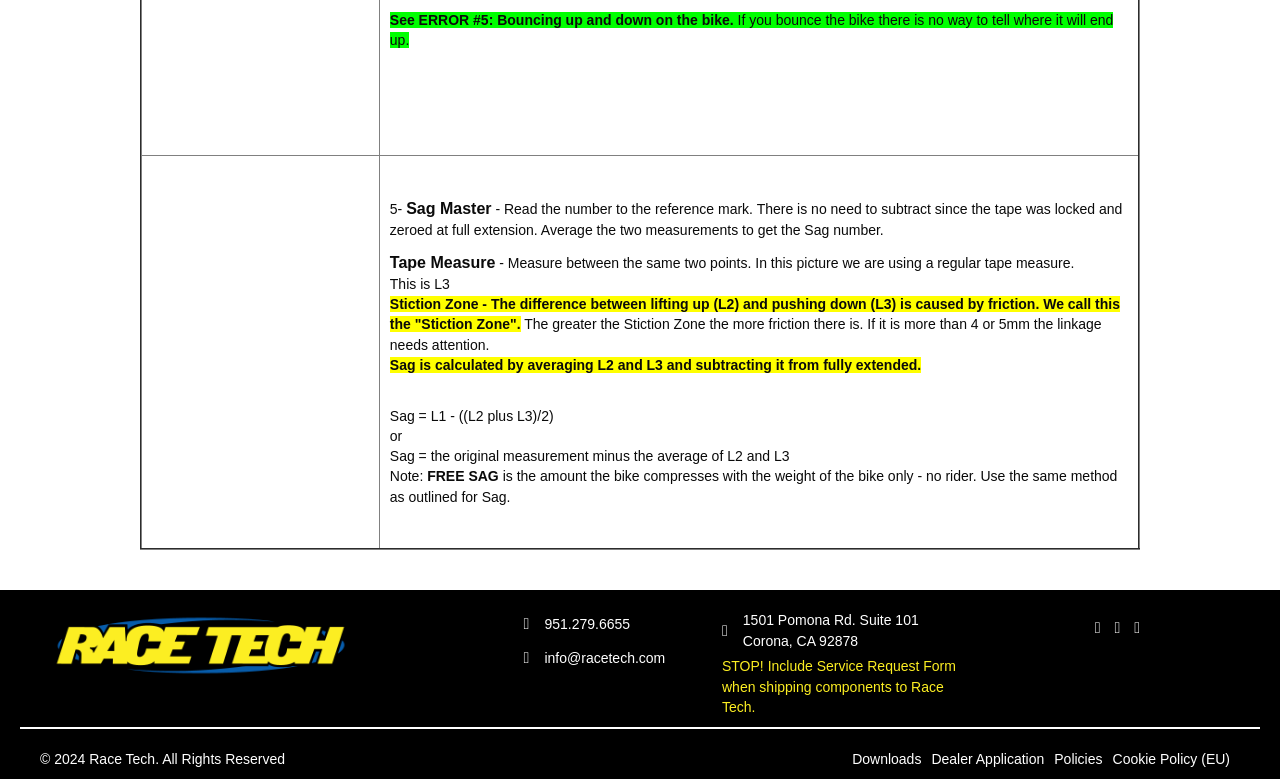What is the address of Race Tech?
Kindly offer a detailed explanation using the data available in the image.

The address of Race Tech is found in the link element with the text '1501 Pomona Rd. Suite 101 Corona, CA 92878'.